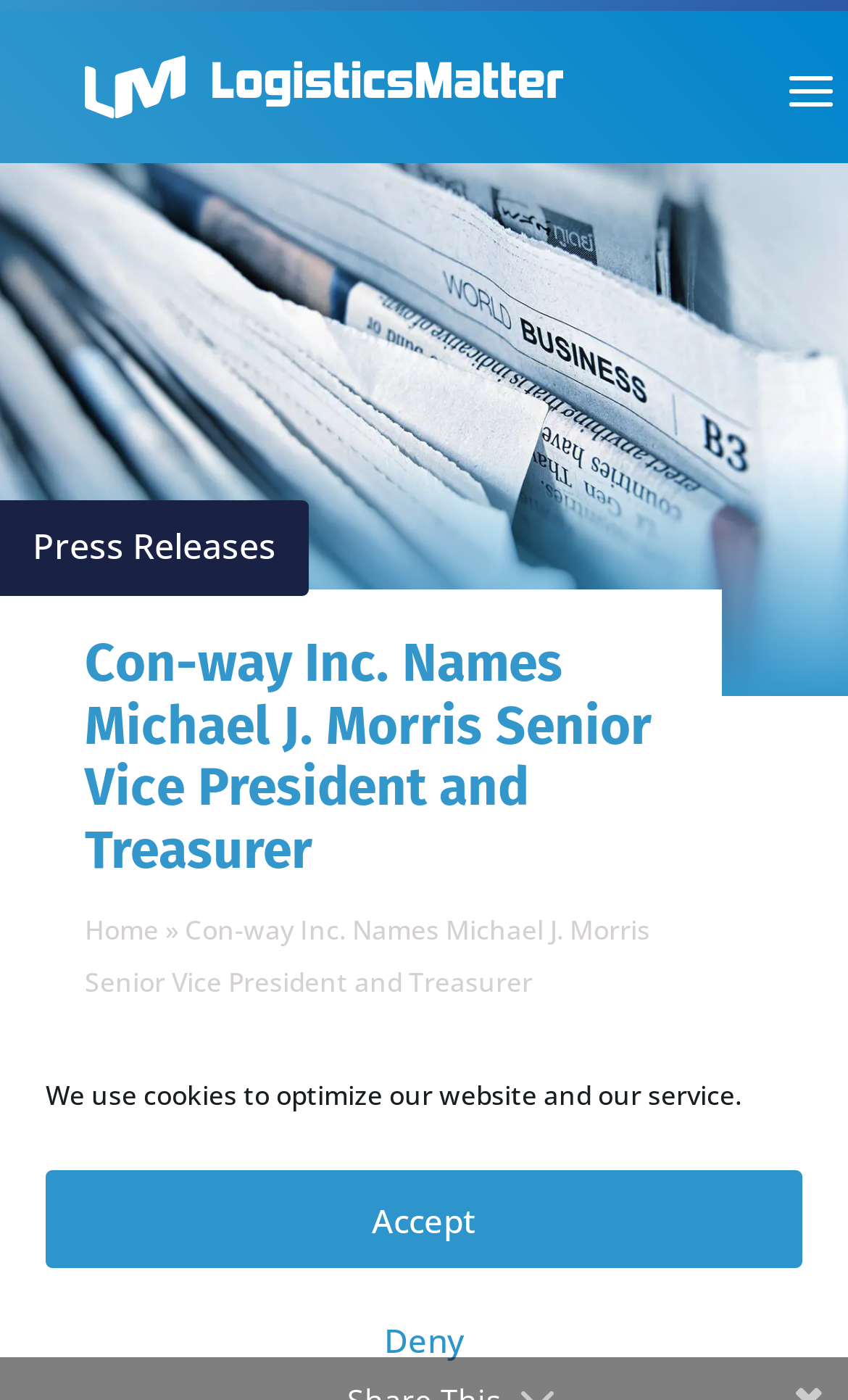Can you find and provide the main heading text of this webpage?

Con-way Inc. Names Michael J. Morris Senior Vice President and Treasurer